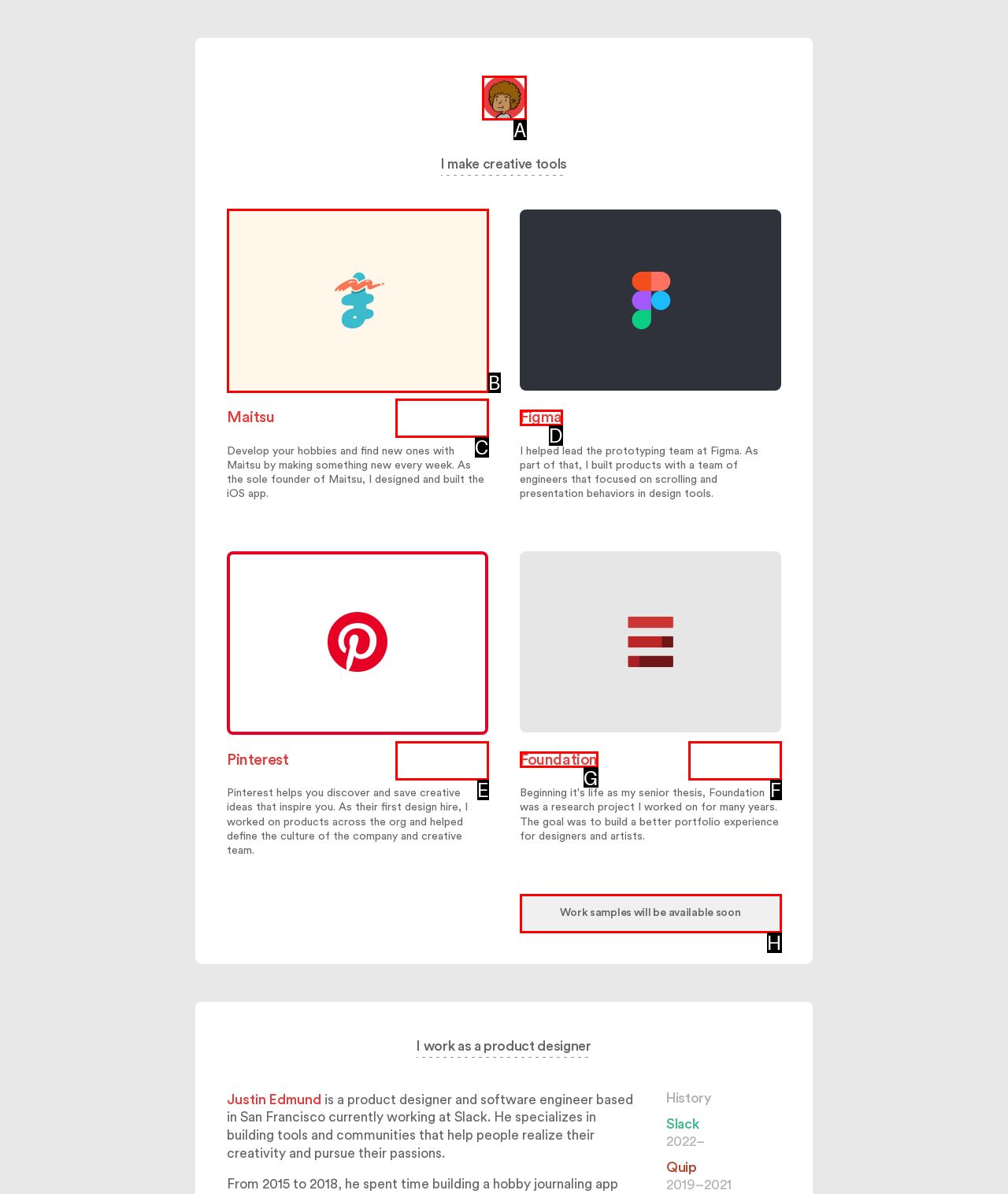Look at the description: @jedmund
Determine the letter of the matching UI element from the given choices.

A